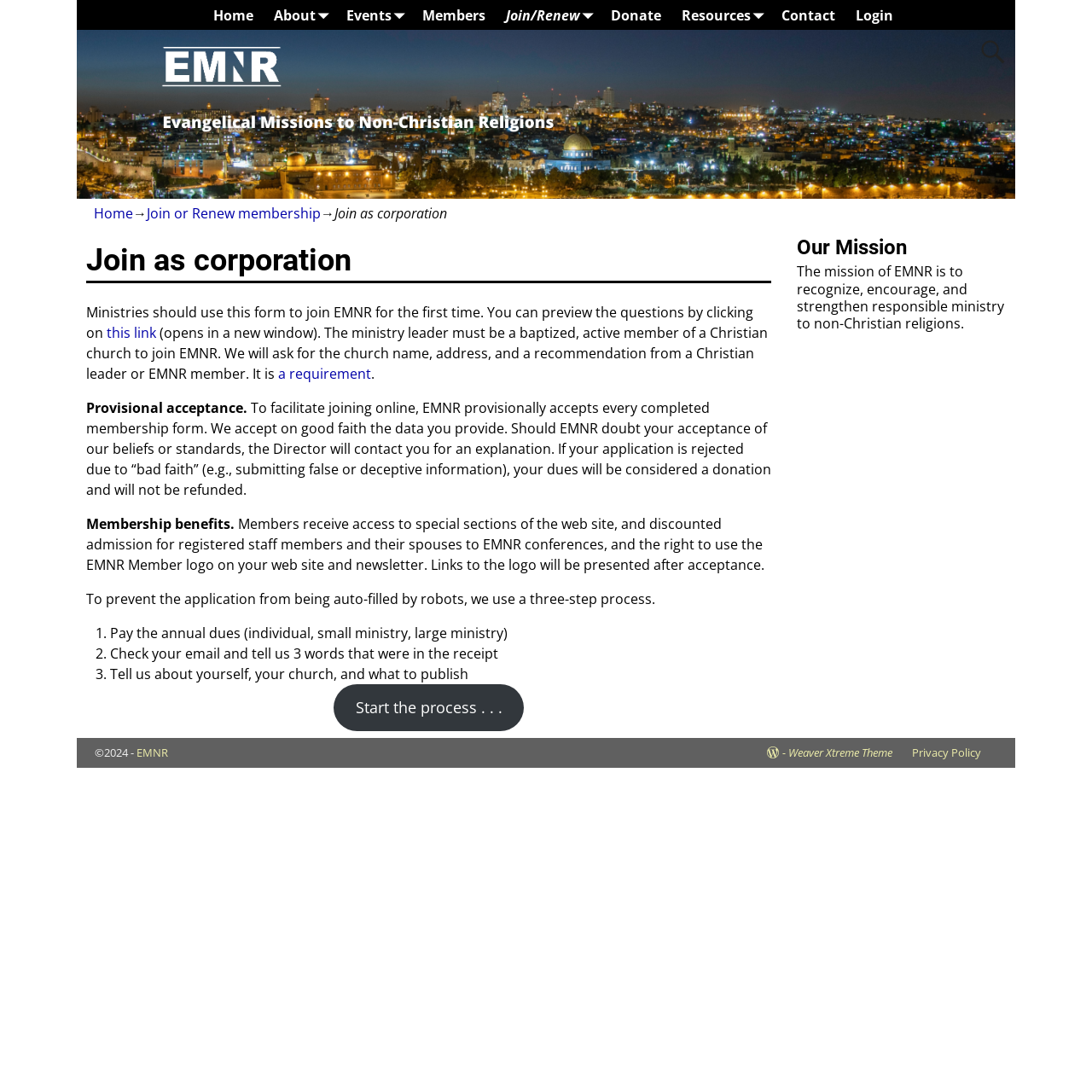Create a detailed summary of the webpage's content and design.

This webpage is about joining EMNR as a corporation. At the top, there is a search bar located at the right side, and a navigation menu with links to various pages, including "Home", "About", "Events", "Members", "Join/Renew", "Donate", "Resources", "Contact", and "Login". 

Below the navigation menu, there is a main section that takes up most of the page. It has a heading that reads "Join as corporation" and a brief introduction to the membership process. The introduction explains that ministries should use this form to join EMNR for the first time and provides a link to preview the questions.

The main section is divided into several parts. The first part explains the provisional acceptance process, stating that EMNR provisionally accepts every completed membership form and will contact the applicant if there are any doubts about their acceptance of EMNR's beliefs or standards.

The second part lists the membership benefits, including access to special sections of the website, discounted admission to EMNR conferences, and the right to use the EMNR Member logo.

The third part explains the three-step process to prevent the application from being auto-filled by robots. The steps are: paying the annual dues, checking the email and telling EMNR three words that were in the receipt, and telling EMNR about oneself, one's church, and what to publish.

At the bottom right of the page, there is a complementary section with a heading that reads "Our Mission" and a brief description of EMNR's mission to recognize, encourage, and strengthen responsible ministry to non-Christian religions.

Finally, at the very bottom of the page, there is a footer section with copyright information, links to EMNR, Weaver Xtreme Theme, and the Privacy Policy.